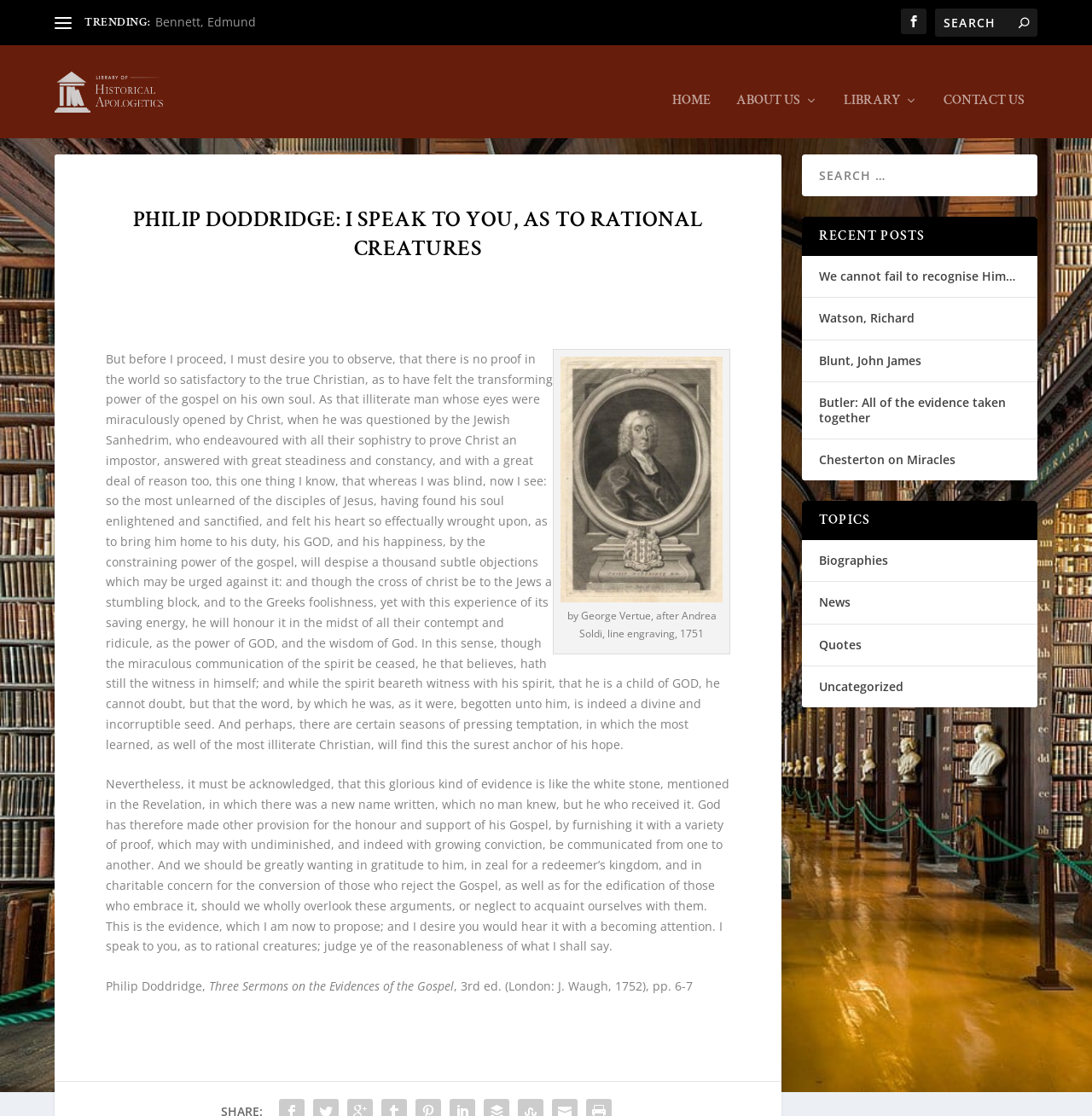Respond concisely with one word or phrase to the following query:
What is the category of the post 'We cannot fail to recognise Him…'?

Uncategorized